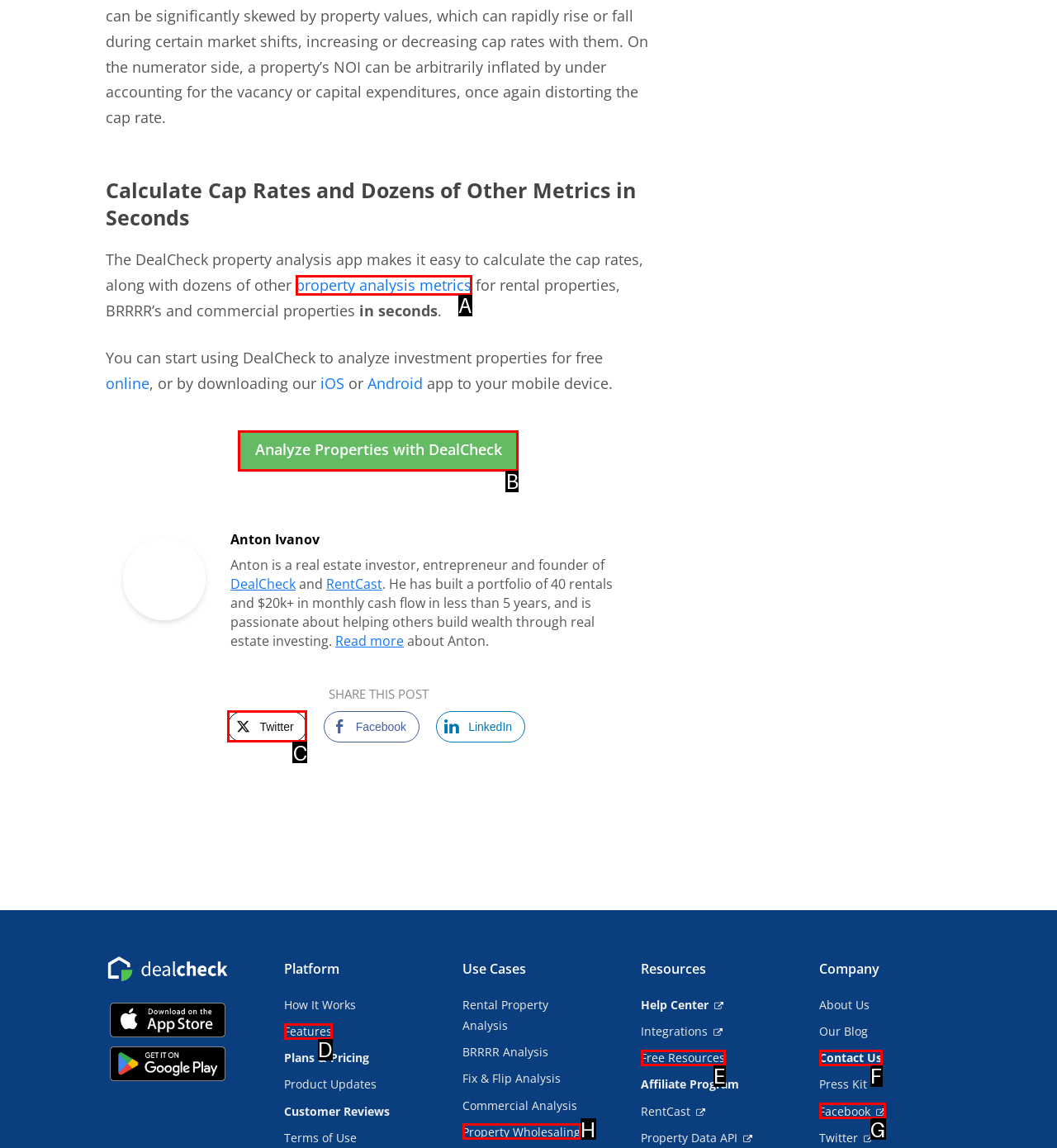Which lettered UI element aligns with this description: Analyze Properties with DealCheck
Provide your answer using the letter from the available choices.

B